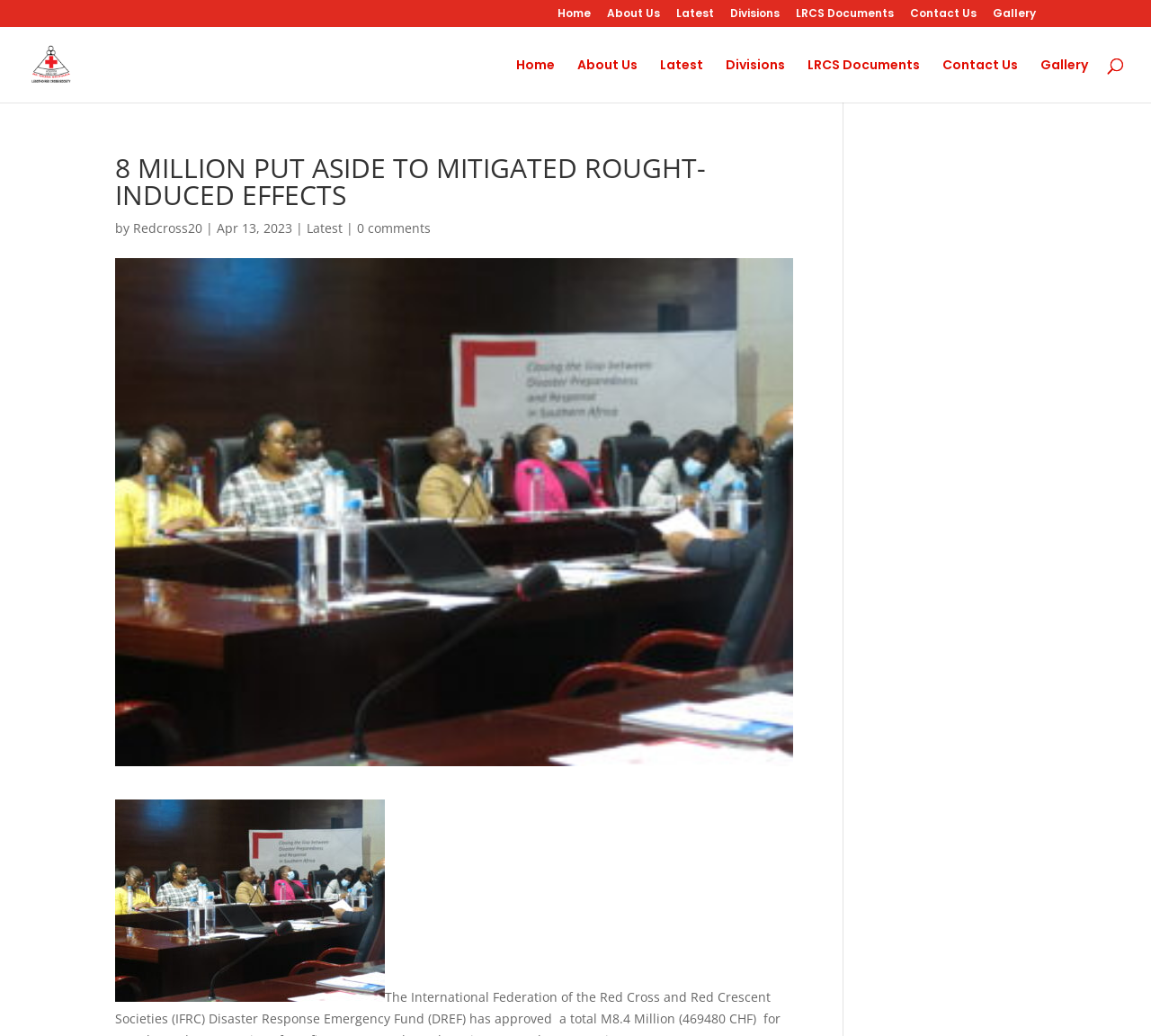Provide the bounding box coordinates of the HTML element described as: "Divisions". The bounding box coordinates should be four float numbers between 0 and 1, i.e., [left, top, right, bottom].

[0.634, 0.008, 0.677, 0.026]